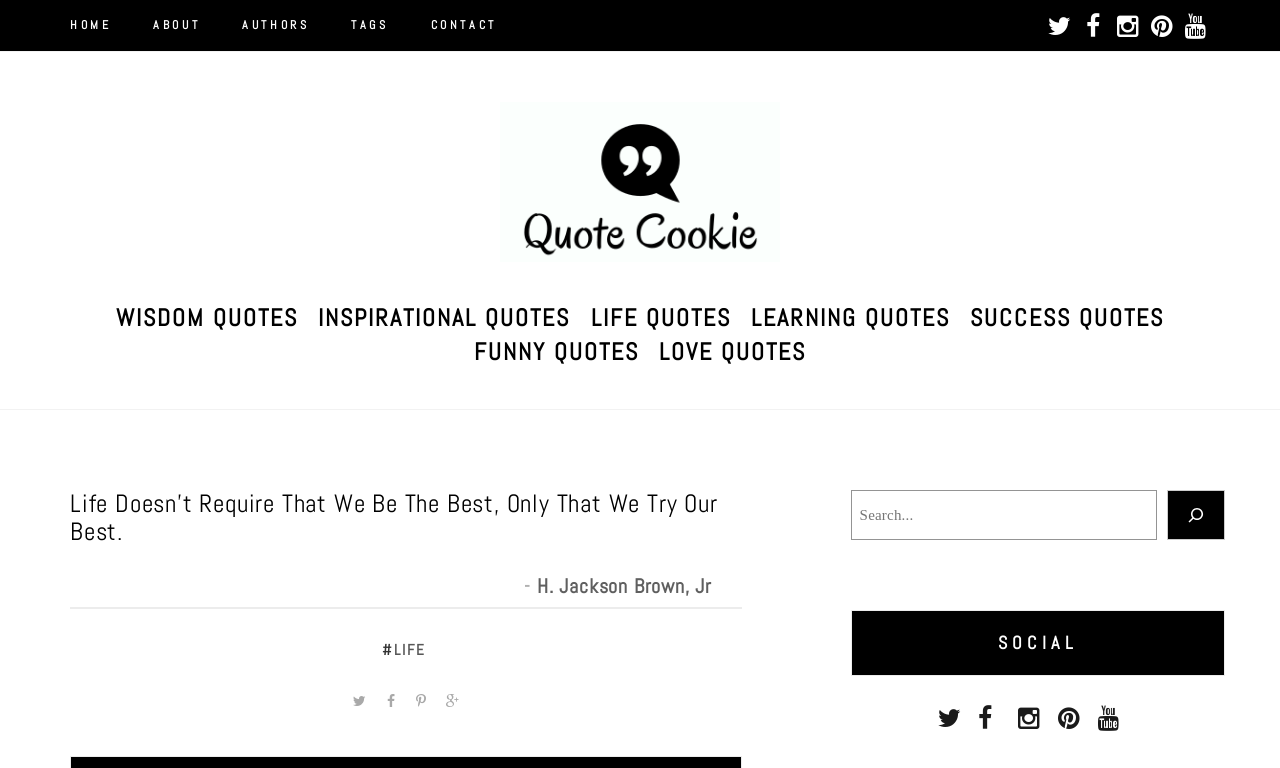Locate the bounding box coordinates of the area where you should click to accomplish the instruction: "Search for quotes".

[0.665, 0.639, 0.957, 0.704]